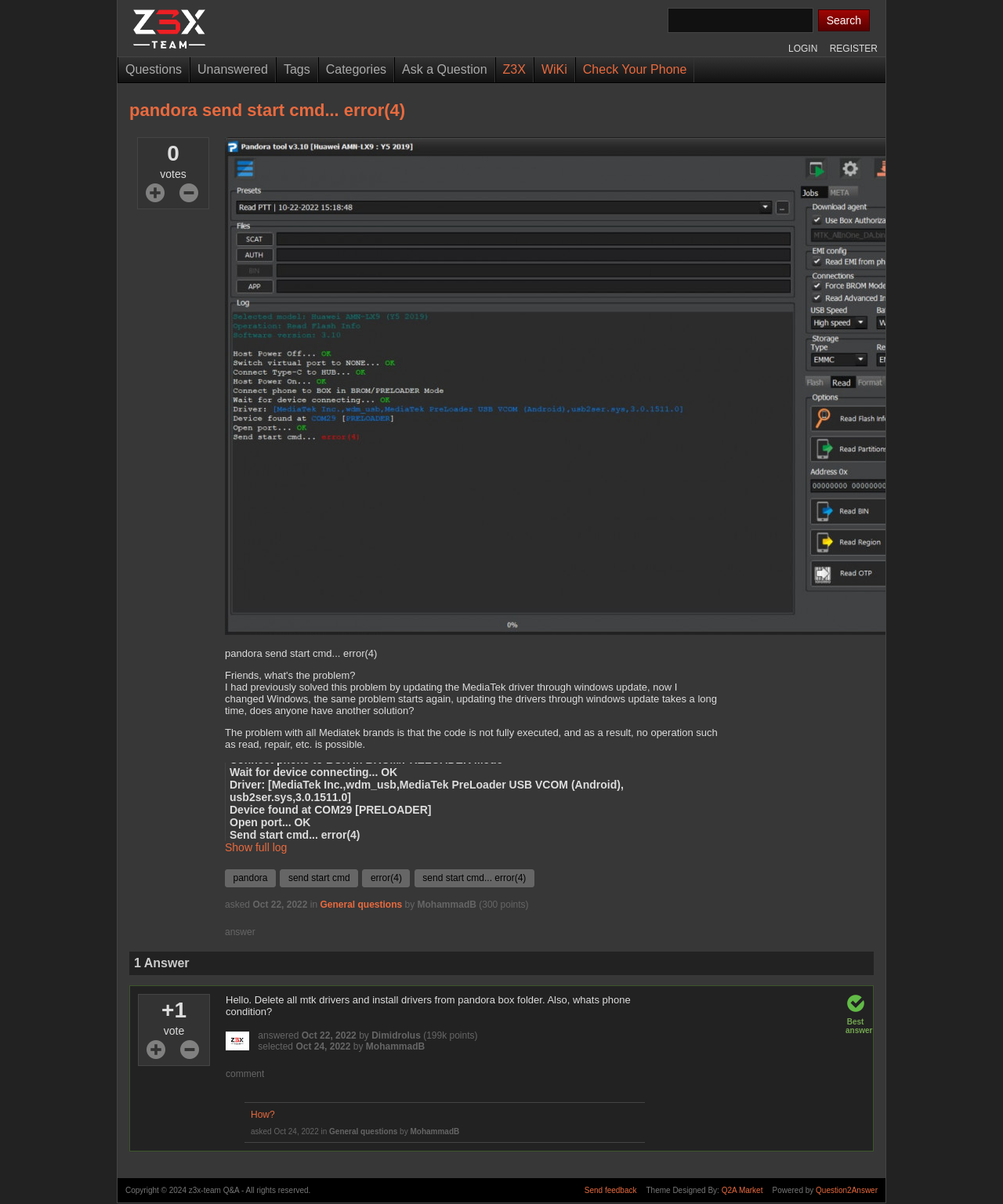Produce a meticulous description of the webpage.

This webpage appears to be a question-and-answer forum, specifically a page dedicated to a single question. At the top, there is a heading that reads "pandora send start cmd... error(4)" and a link to "z3x-team Q&A" with an accompanying image. Below this, there is a search bar and a button to search.

To the right of the search bar, there are links to "LOGIN" and "REGISTER", as well as a series of links to different categories, including "Questions", "Unanswered", "Tags", "Categories", "Ask a Question", "Z3X", "WiKi", and "Check Your Phone".

Below the search bar, there is a heading that repeats the question title, followed by a link to the same title. There are also two buttons, "+" and "-", and a static text that reads "0 votes".

The main content of the page is a question asked by "MohammadB" on October 22, 2022, in the "General questions" category. The question is about an error encountered while using Pandora software. Below the question, there is a link to "Show full log" and several links to related keywords.

There is one answer to the question, provided by "Dimidrolus" on October 22, 2022. The answer suggests deleting MTK drivers and installing drivers from the Pandora box folder. The answer has been selected as the best answer by the question asker.

Below the answer, there is a button to add a comment, and a link to a follow-up question asked by the same user on October 24, 2022.